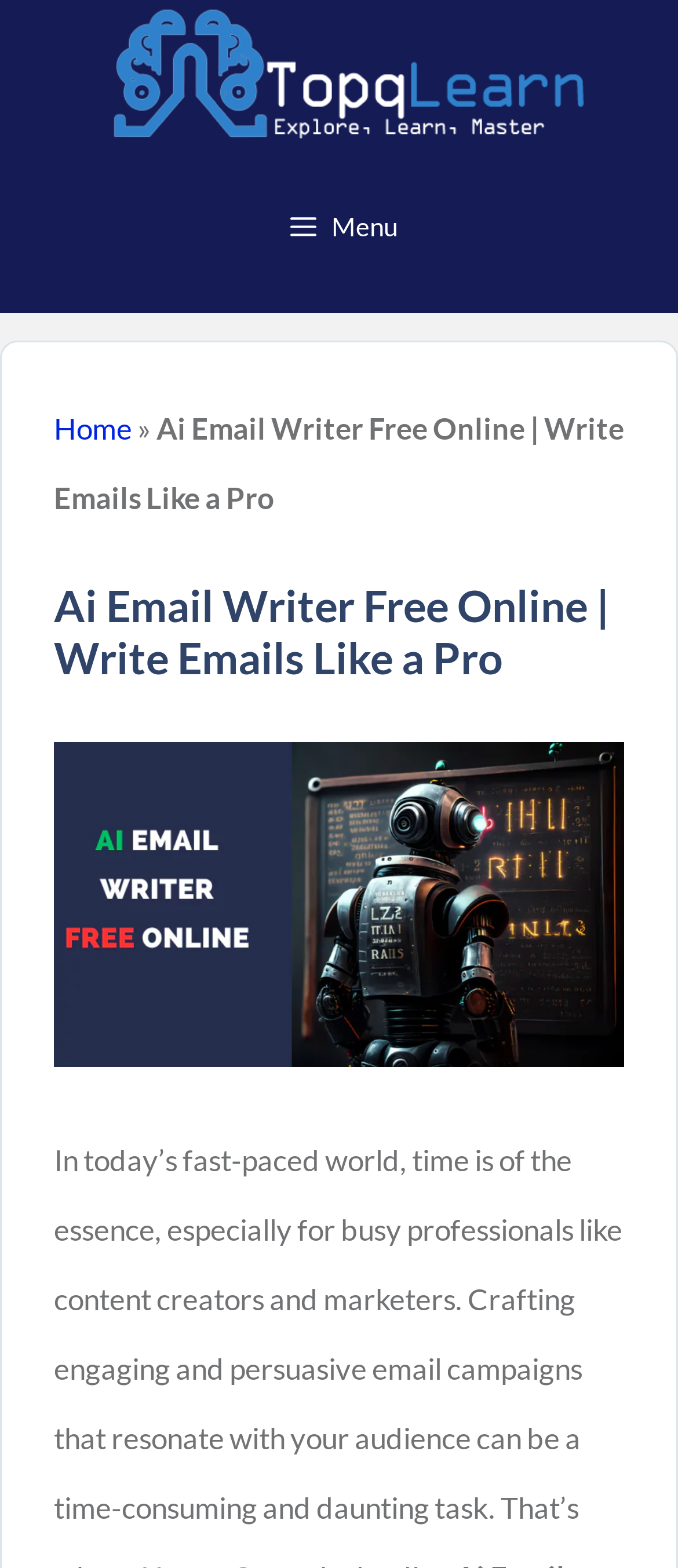How many images are there on the page?
Provide a short answer using one word or a brief phrase based on the image.

2